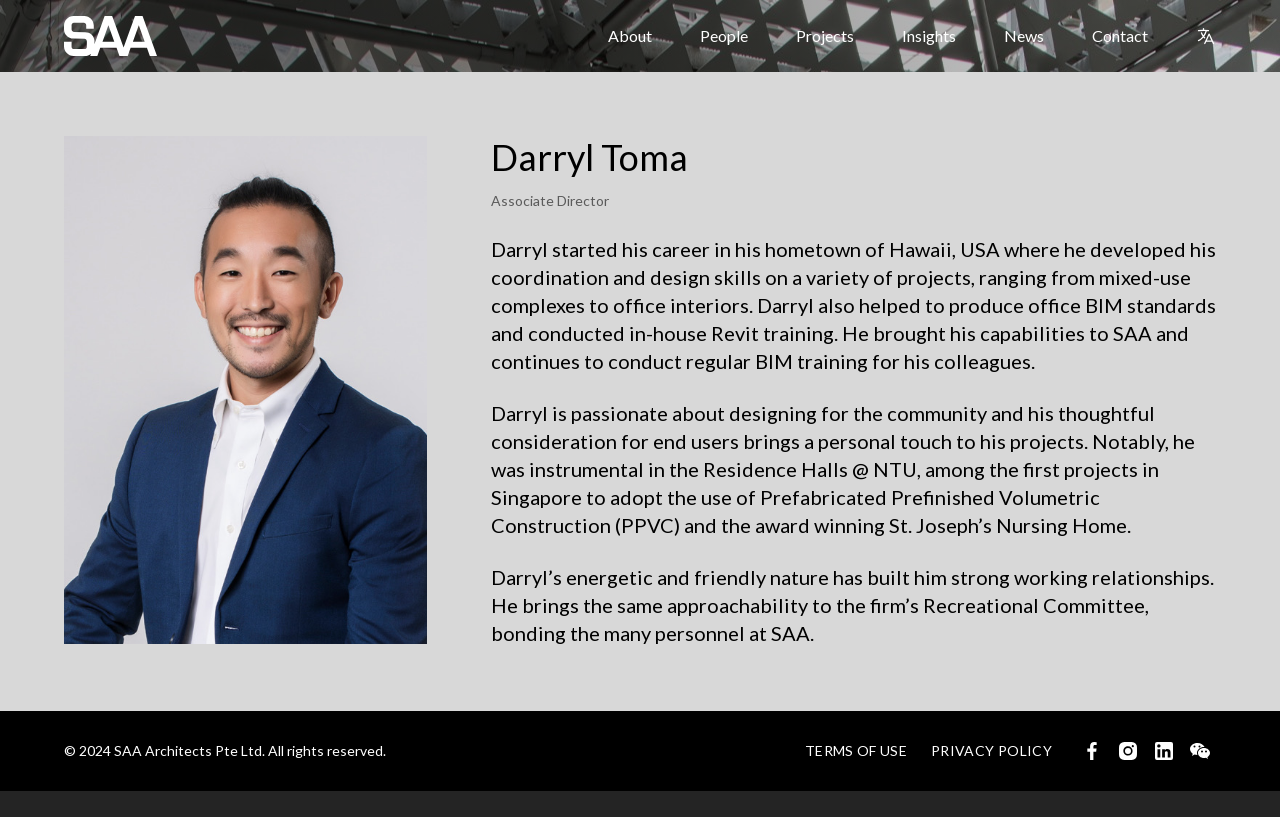Locate the bounding box coordinates of the item that should be clicked to fulfill the instruction: "Click the About link".

[0.475, 0.0, 0.509, 0.088]